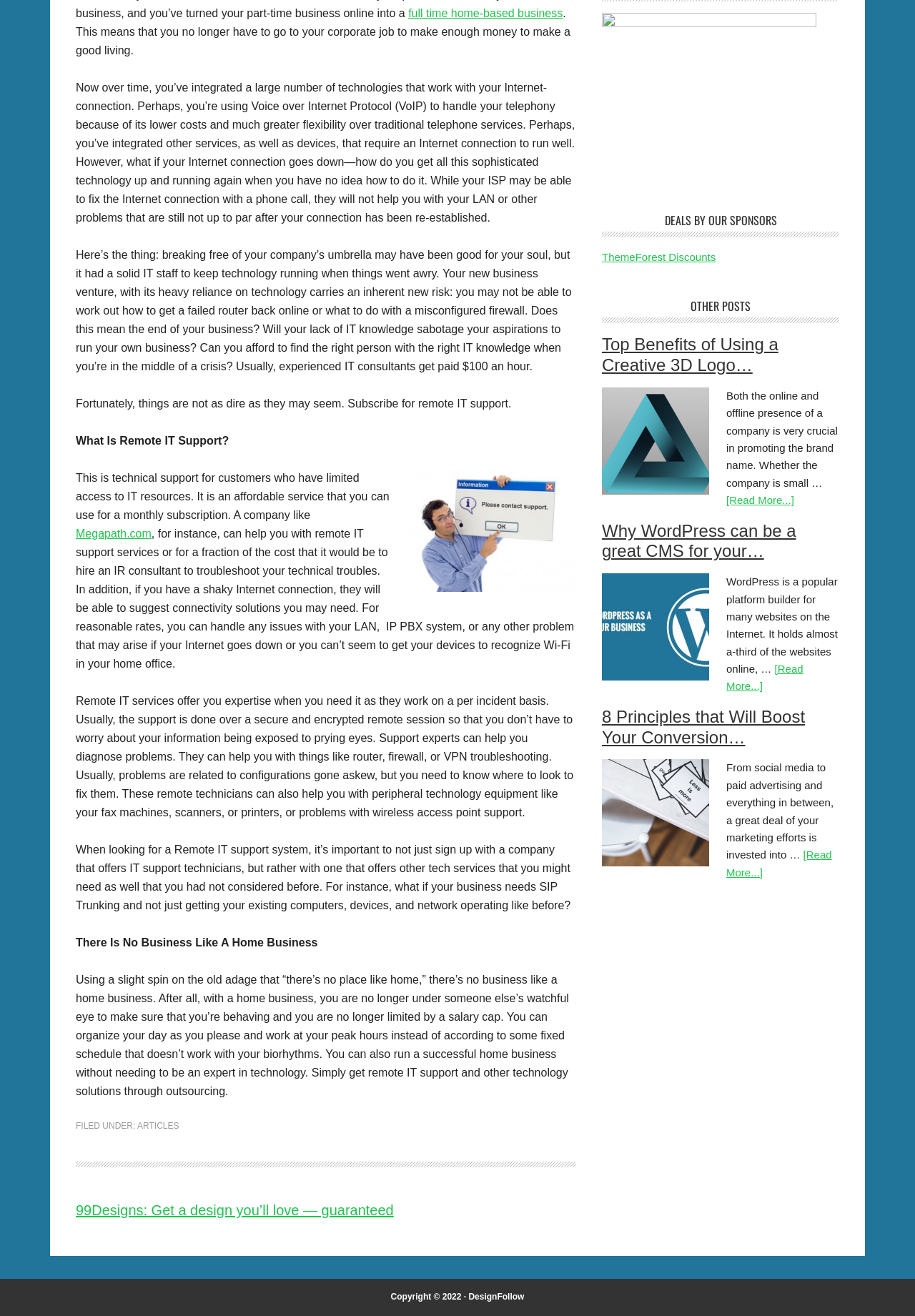Determine the bounding box coordinates for the HTML element mentioned in the following description: "Articles". The coordinates should be a list of four floats ranging from 0 to 1, represented as [left, top, right, bottom].

[0.15, 0.852, 0.196, 0.859]